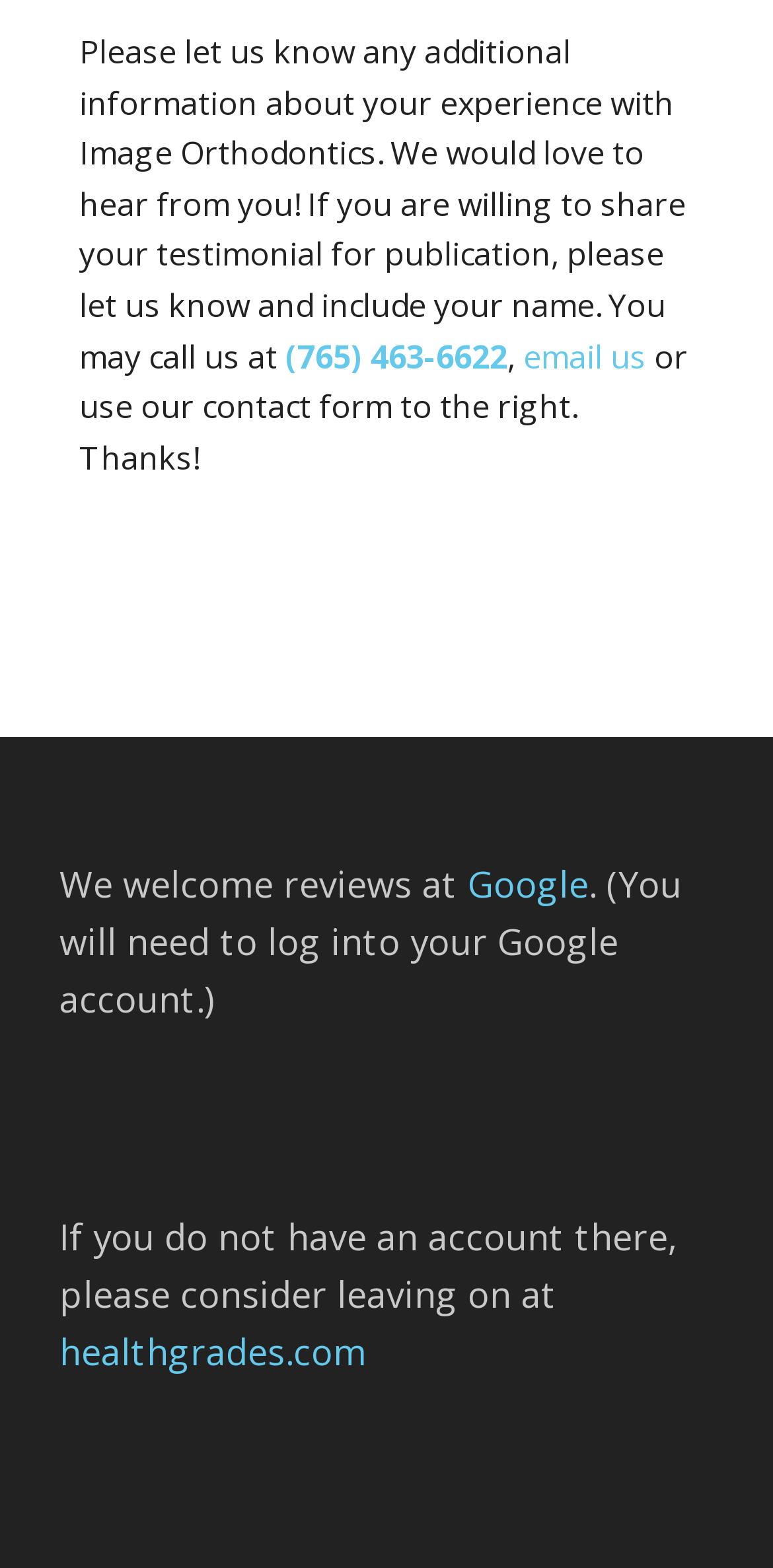Identify the bounding box of the UI component described as: "healthgrades.com".

[0.077, 0.846, 0.474, 0.877]